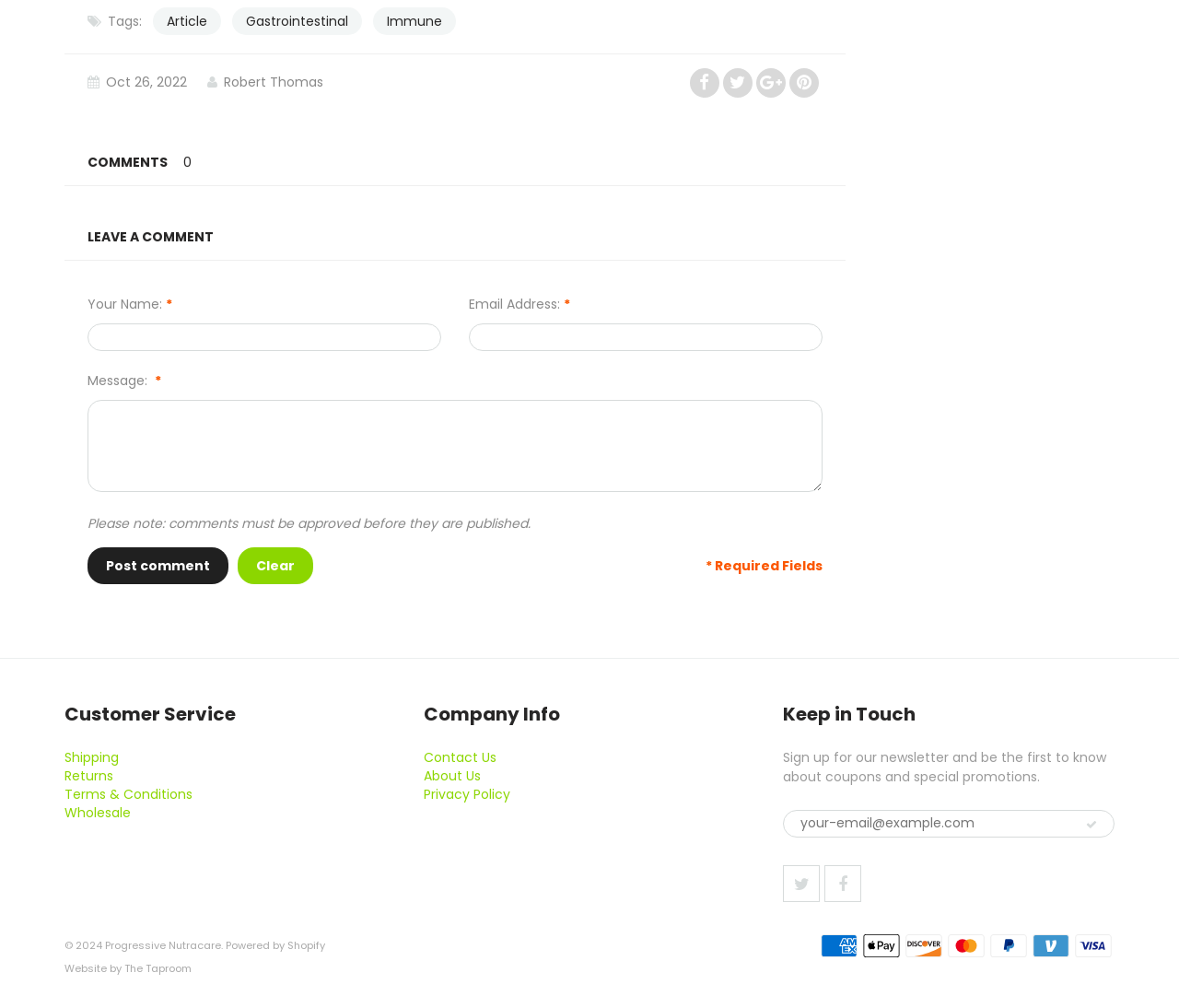Show the bounding box coordinates for the element that needs to be clicked to execute the following instruction: "Enter your name". Provide the coordinates in the form of four float numbers between 0 and 1, i.e., [left, top, right, bottom].

[0.074, 0.292, 0.138, 0.311]